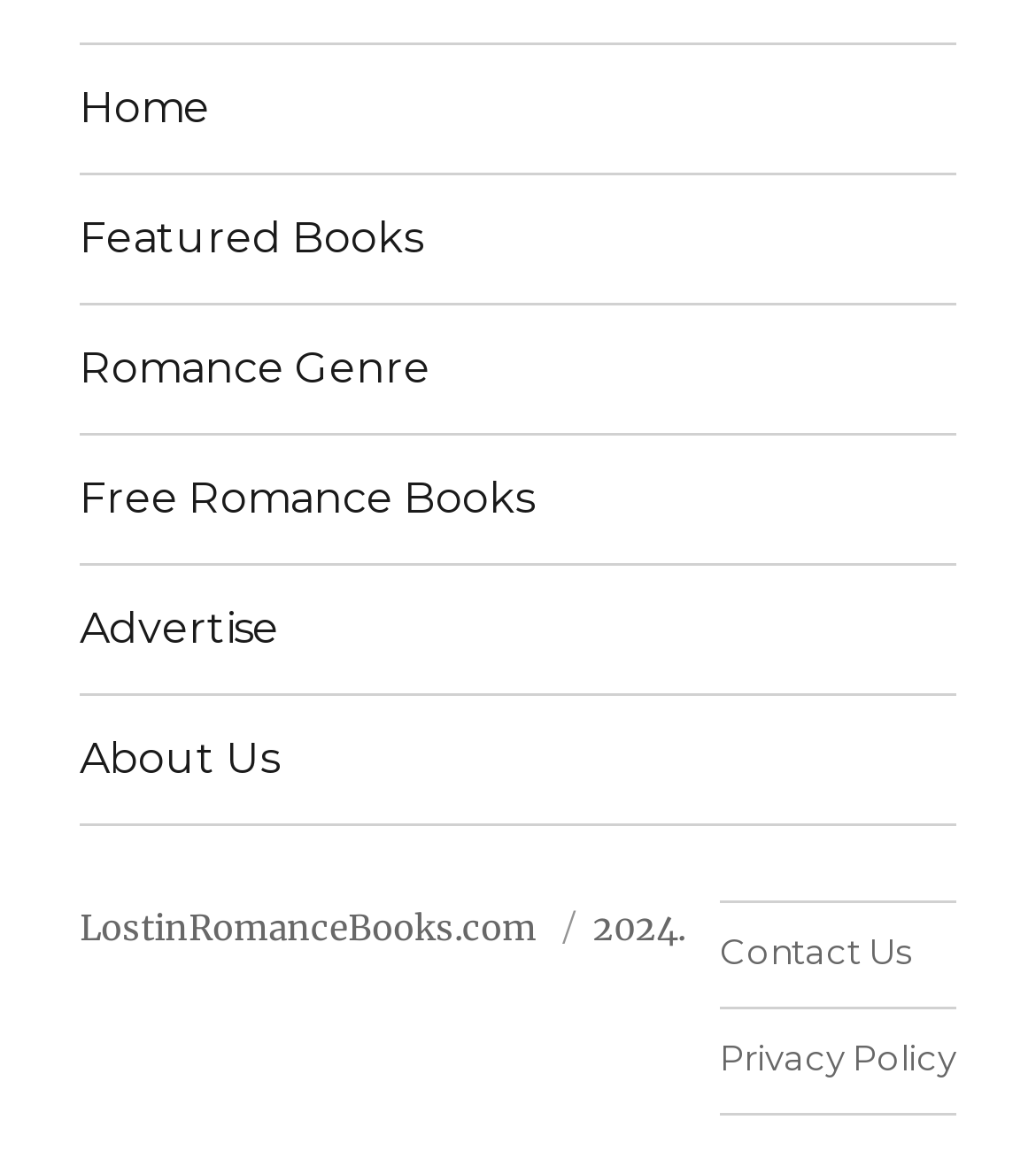Specify the bounding box coordinates of the region I need to click to perform the following instruction: "browse free romance books". The coordinates must be four float numbers in the range of 0 to 1, i.e., [left, top, right, bottom].

[0.077, 0.37, 0.923, 0.479]